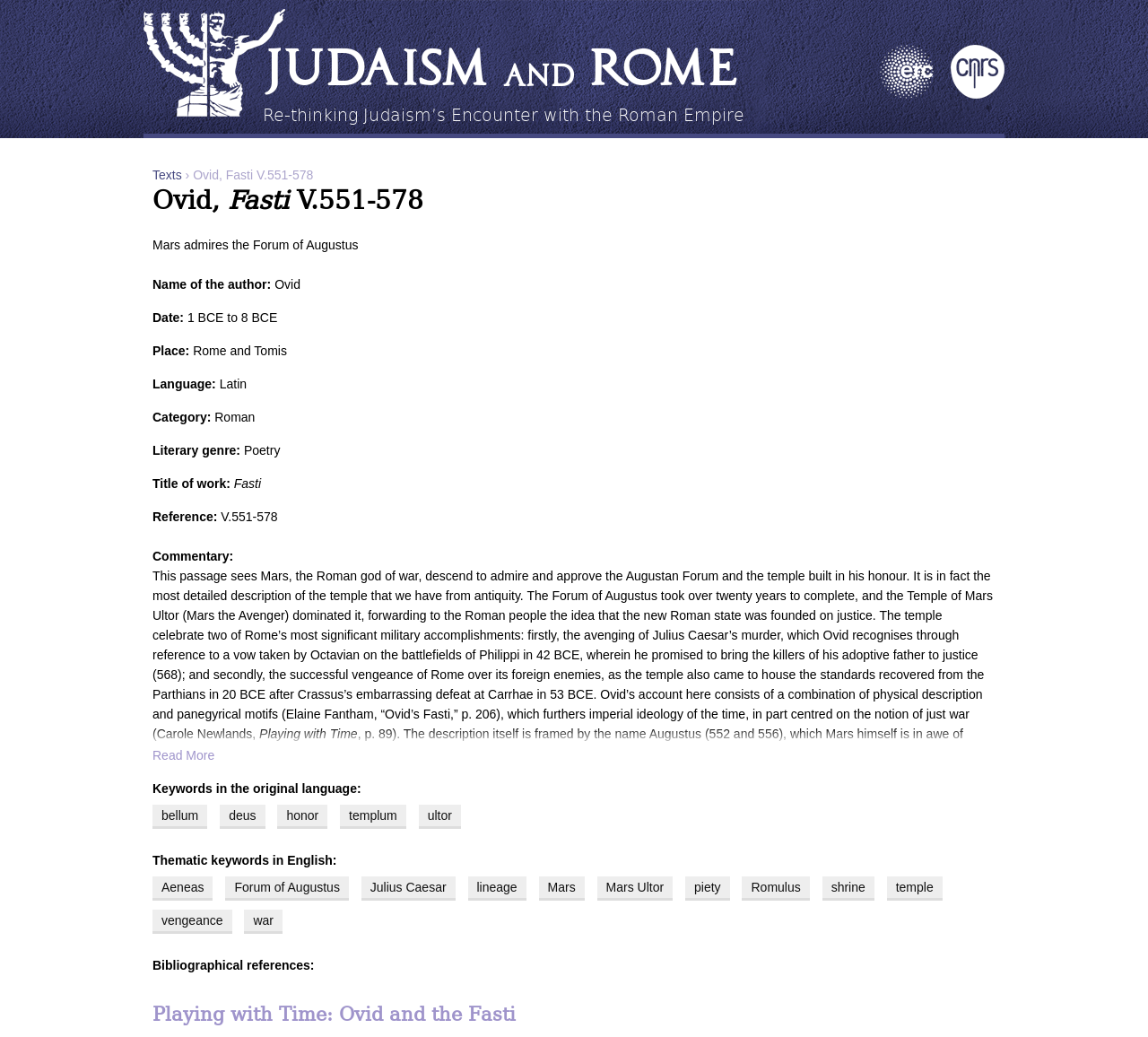Locate the bounding box coordinates of the clickable region to complete the following instruction: "View the ERC: European Research Council page."

[0.766, 0.084, 0.813, 0.098]